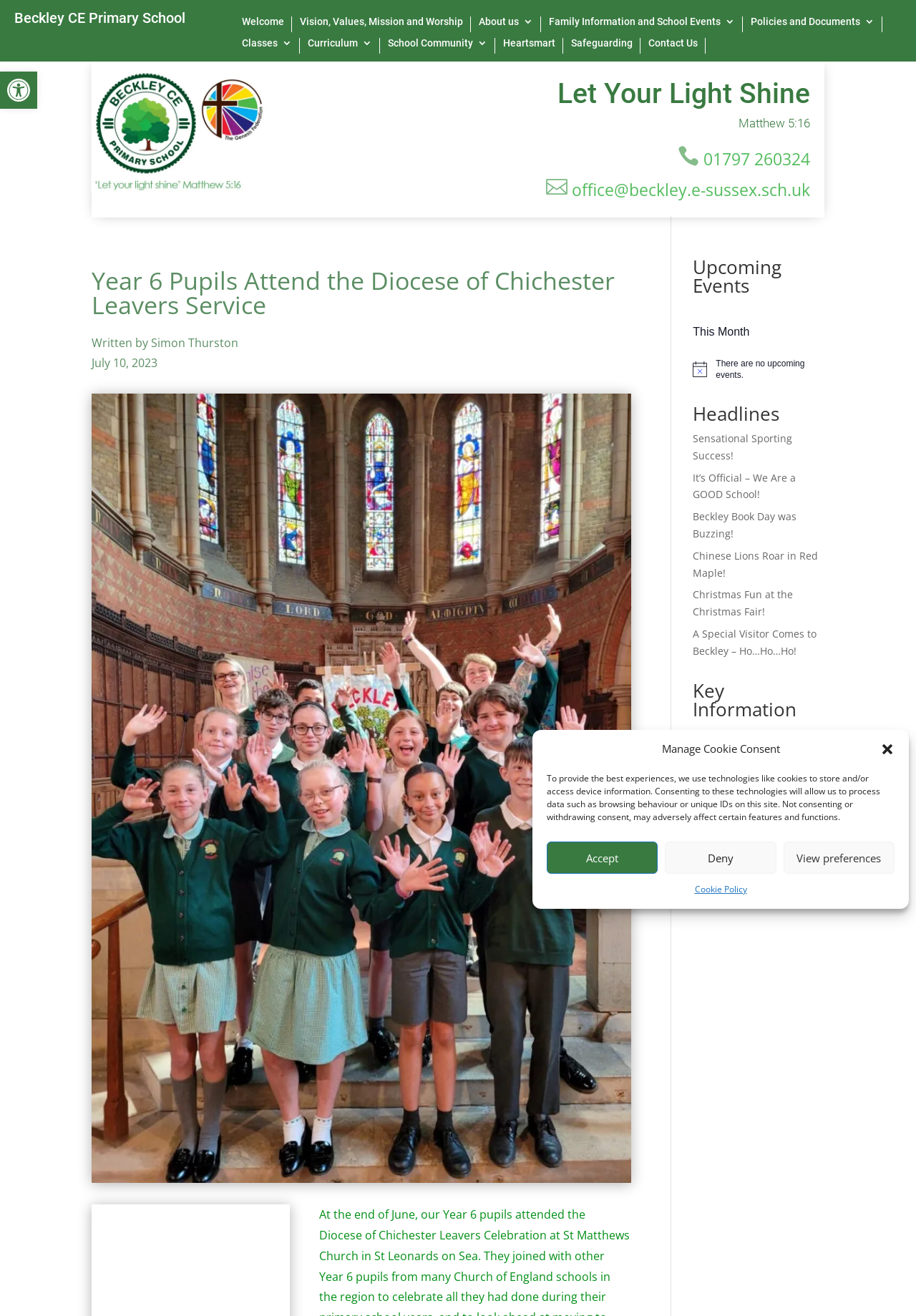Bounding box coordinates are to be given in the format (top-left x, top-left y, bottom-right x, bottom-right y). All values must be floating point numbers between 0 and 1. Provide the bounding box coordinate for the UI element described as: Learn

None